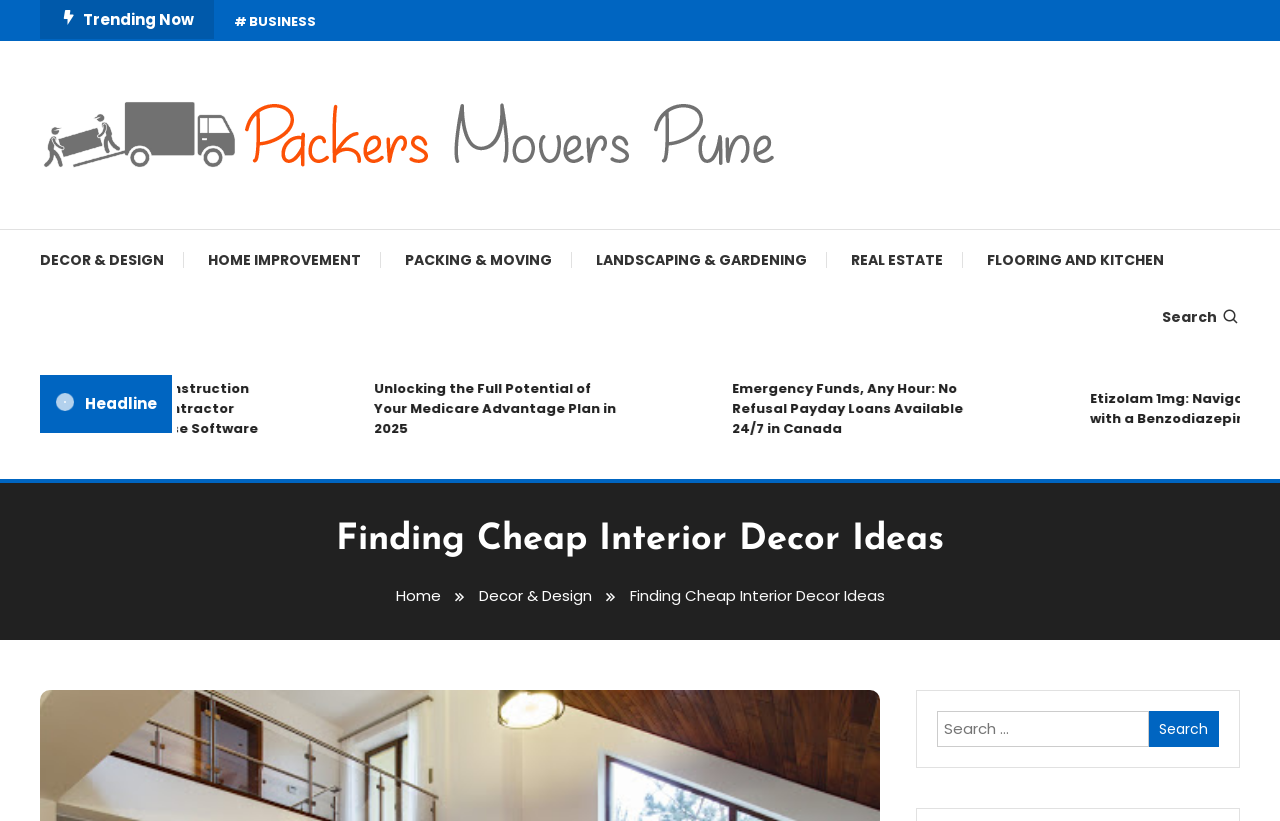Please identify the bounding box coordinates of the area that needs to be clicked to fulfill the following instruction: "Read the article about Finding Cheap Interior Decor Ideas."

[0.031, 0.625, 0.969, 0.691]